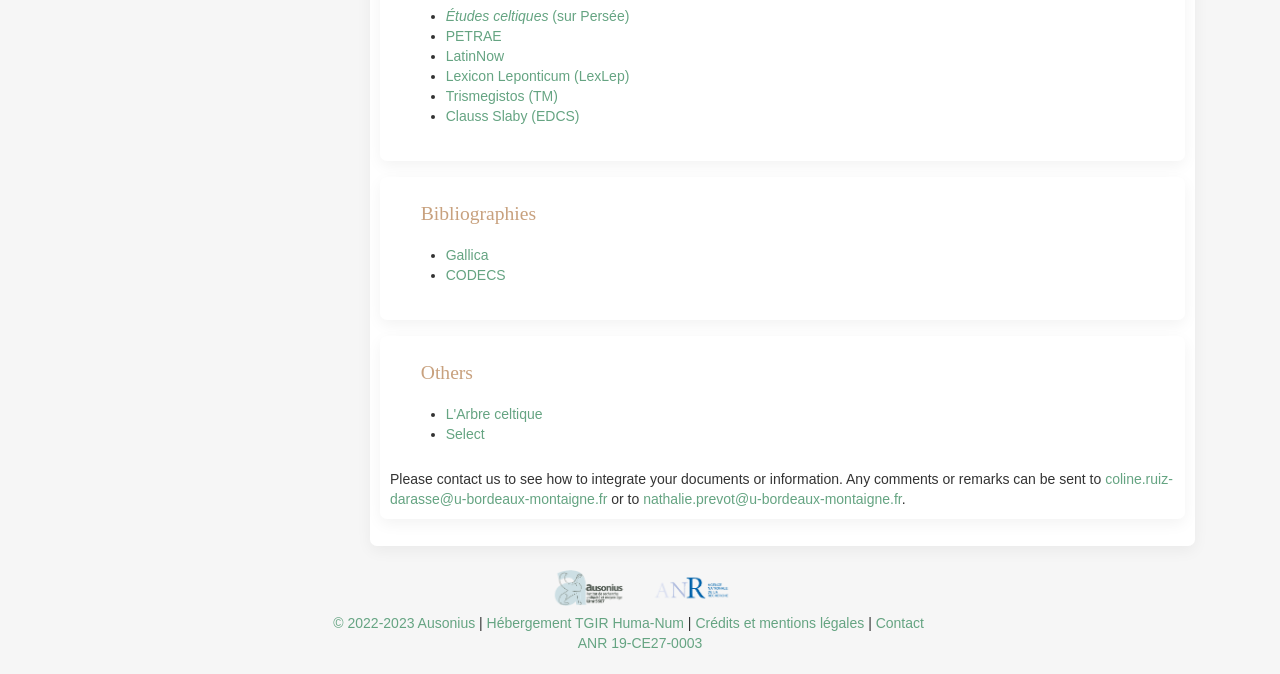Find and indicate the bounding box coordinates of the region you should select to follow the given instruction: "Contact coline.ruiz-darasse@u-bordeaux-montaigne.fr".

[0.305, 0.699, 0.916, 0.753]